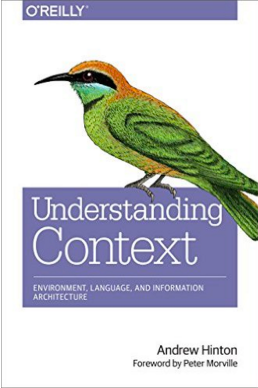Explain the contents of the image with as much detail as possible.

The image features the cover of Andrew Hinton's book titled "Understanding Context: Environment, Language, and Information Architecture." The cover art prominently displays a colorful bird, likely a representation of the themes of observation and context within the text. The book explores significant principles that shape how users interact with their environments through narratives and situational awareness. It is part of a broader discussion in the book, particularly in Chapter 21, which focuses on the importance of understanding context in design and user experience. The cover design reflects the insightful nature of the content, inviting readers to delve into the complexities of context and interaction in various environments.